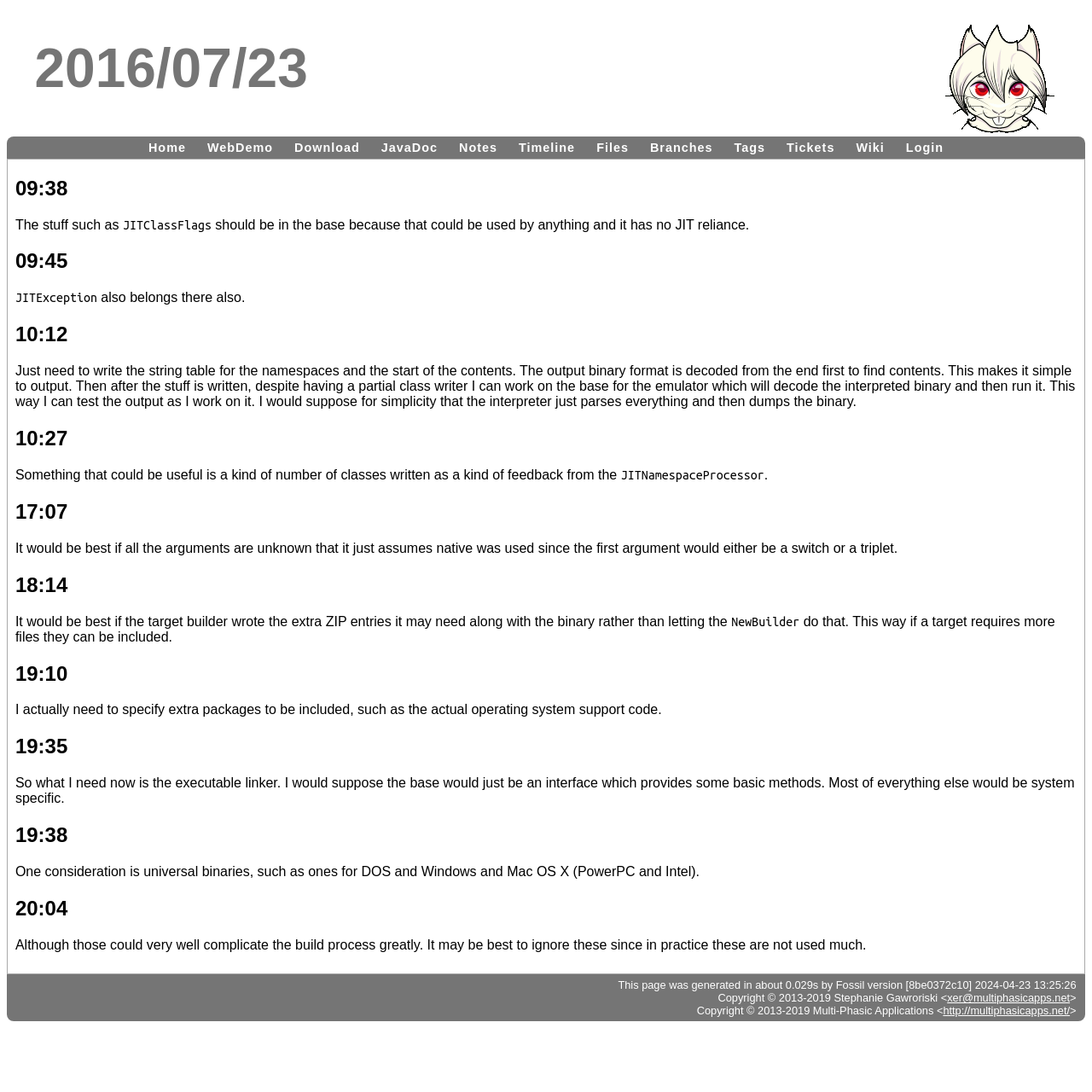Please specify the bounding box coordinates of the region to click in order to perform the following instruction: "Check the JavaDoc documentation".

[0.341, 0.126, 0.409, 0.144]